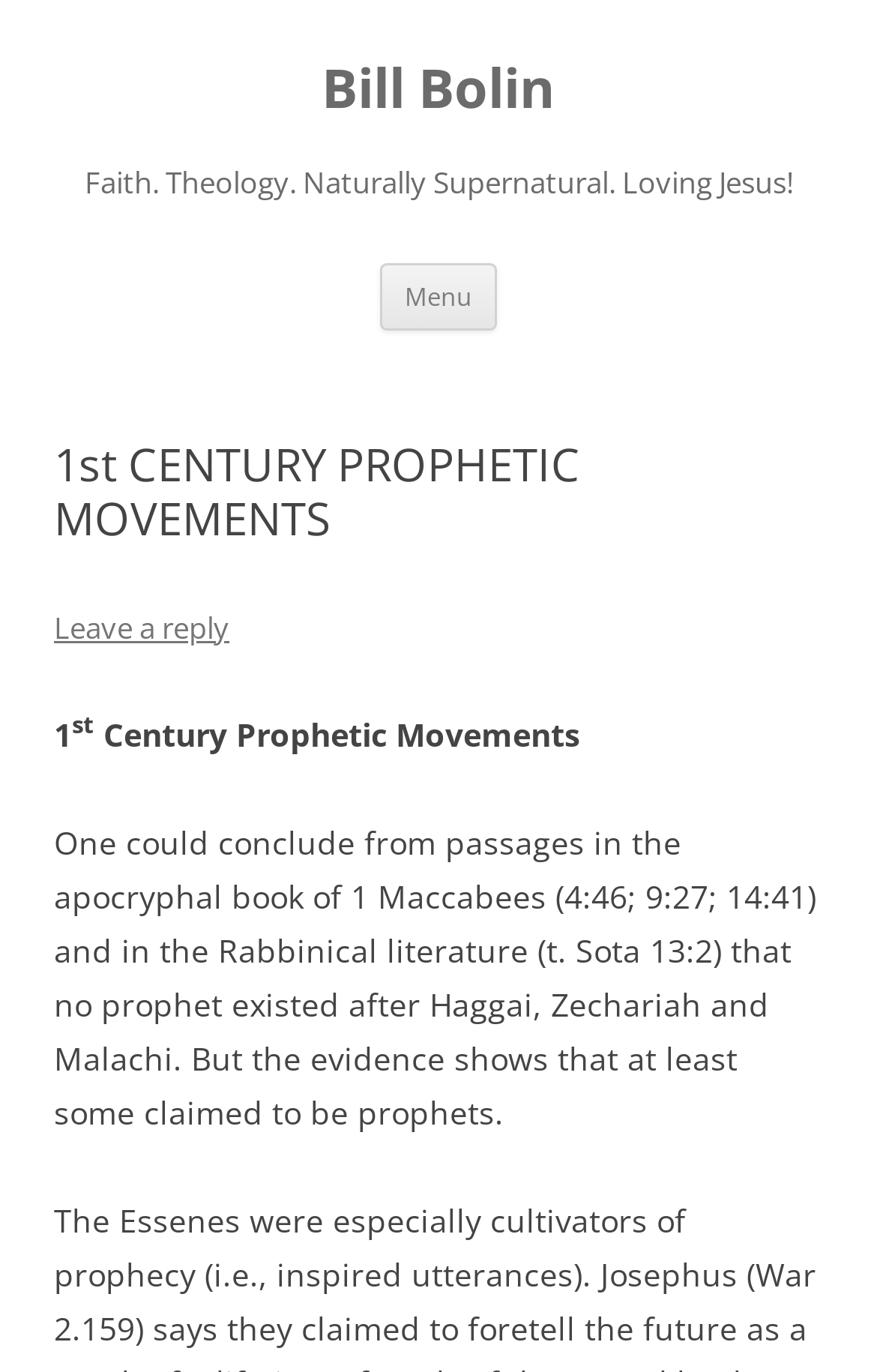What is the name of the author?
Based on the visual details in the image, please answer the question thoroughly.

The name of the author can be found in the heading element at the top of the webpage, which reads 'Bill Bolin'. This is likely the author of the content on the webpage.